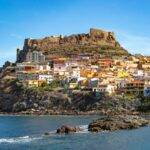Respond with a single word or phrase to the following question:
What type of structure stands at the top of the hill?

Historic castle ruins